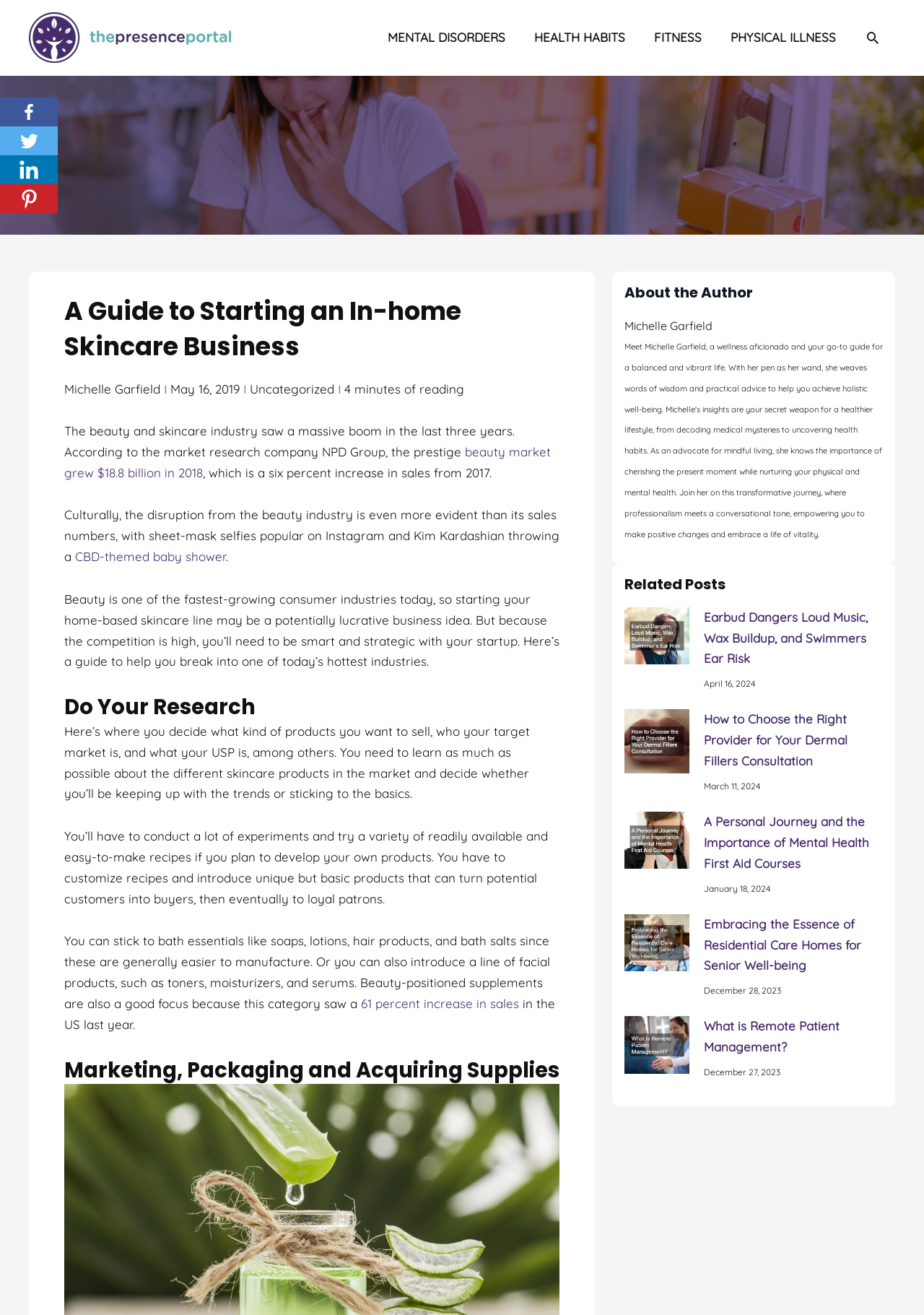Provide the bounding box coordinates of the section that needs to be clicked to accomplish the following instruction: "Click the link to learn about mental disorders."

[0.404, 0.0, 0.562, 0.057]